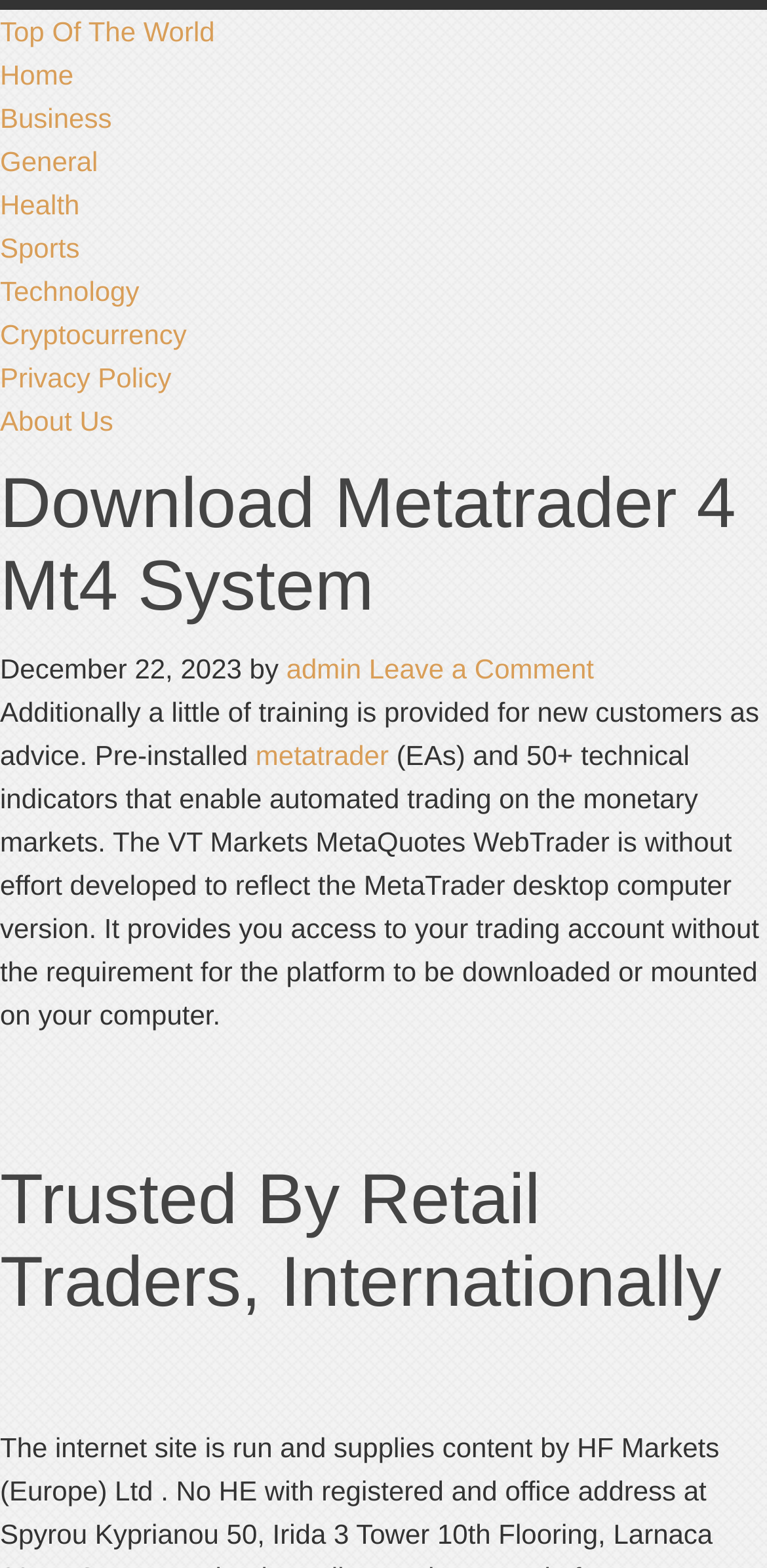Identify the bounding box coordinates of the area that should be clicked in order to complete the given instruction: "visit about us page". The bounding box coordinates should be four float numbers between 0 and 1, i.e., [left, top, right, bottom].

[0.0, 0.258, 0.148, 0.278]